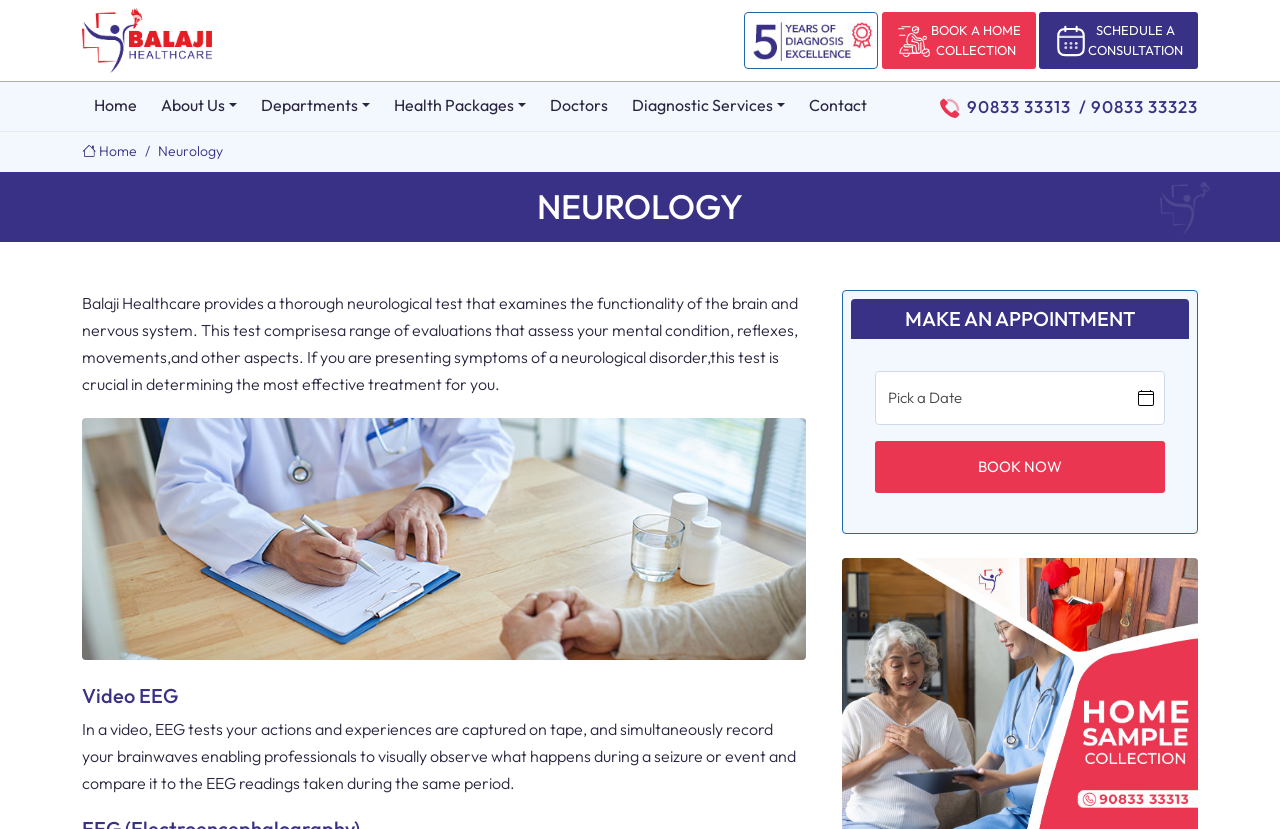Please specify the bounding box coordinates of the region to click in order to perform the following instruction: "Click the contact link".

[0.623, 0.098, 0.687, 0.157]